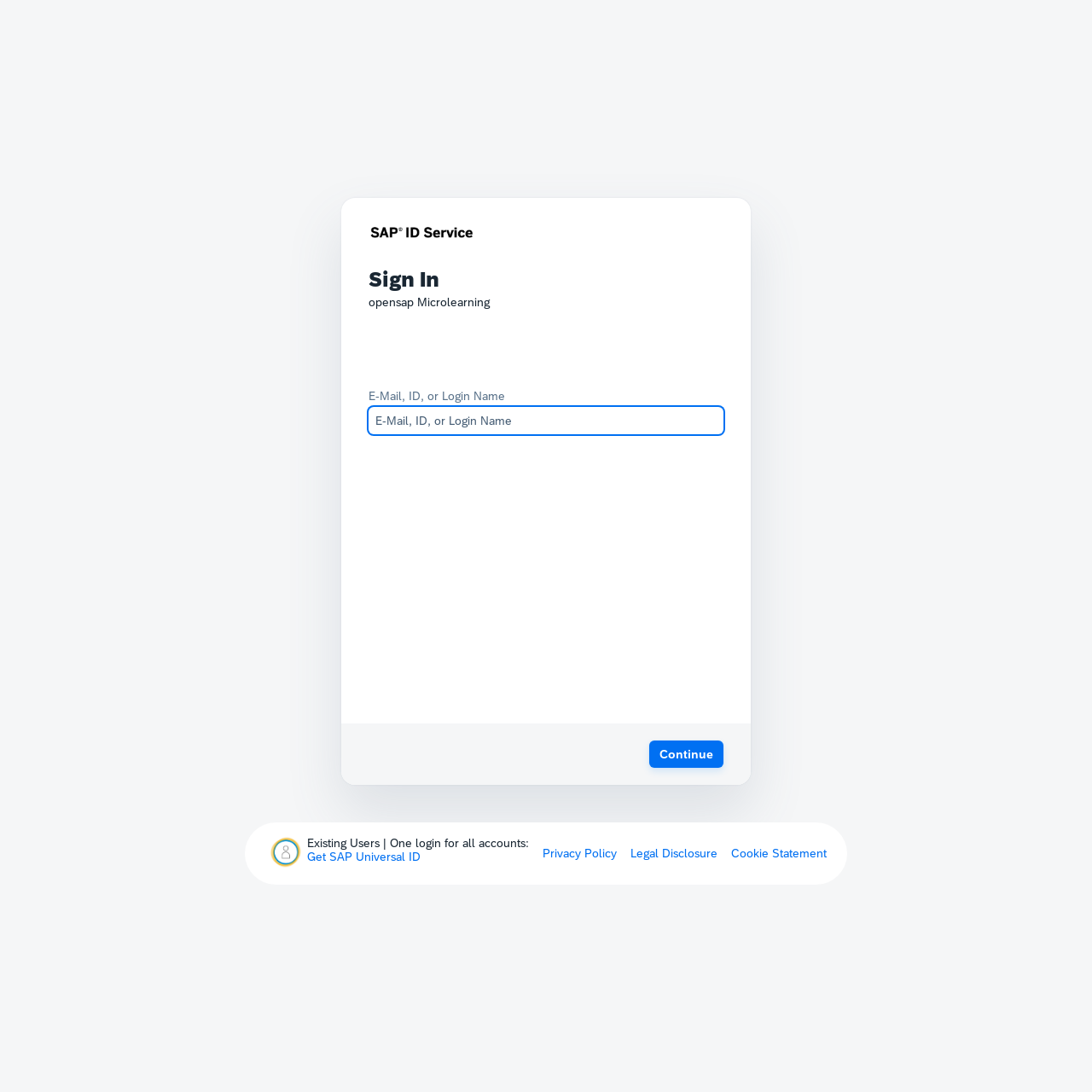What is the button below the input fields?
From the screenshot, provide a brief answer in one word or phrase.

Continue